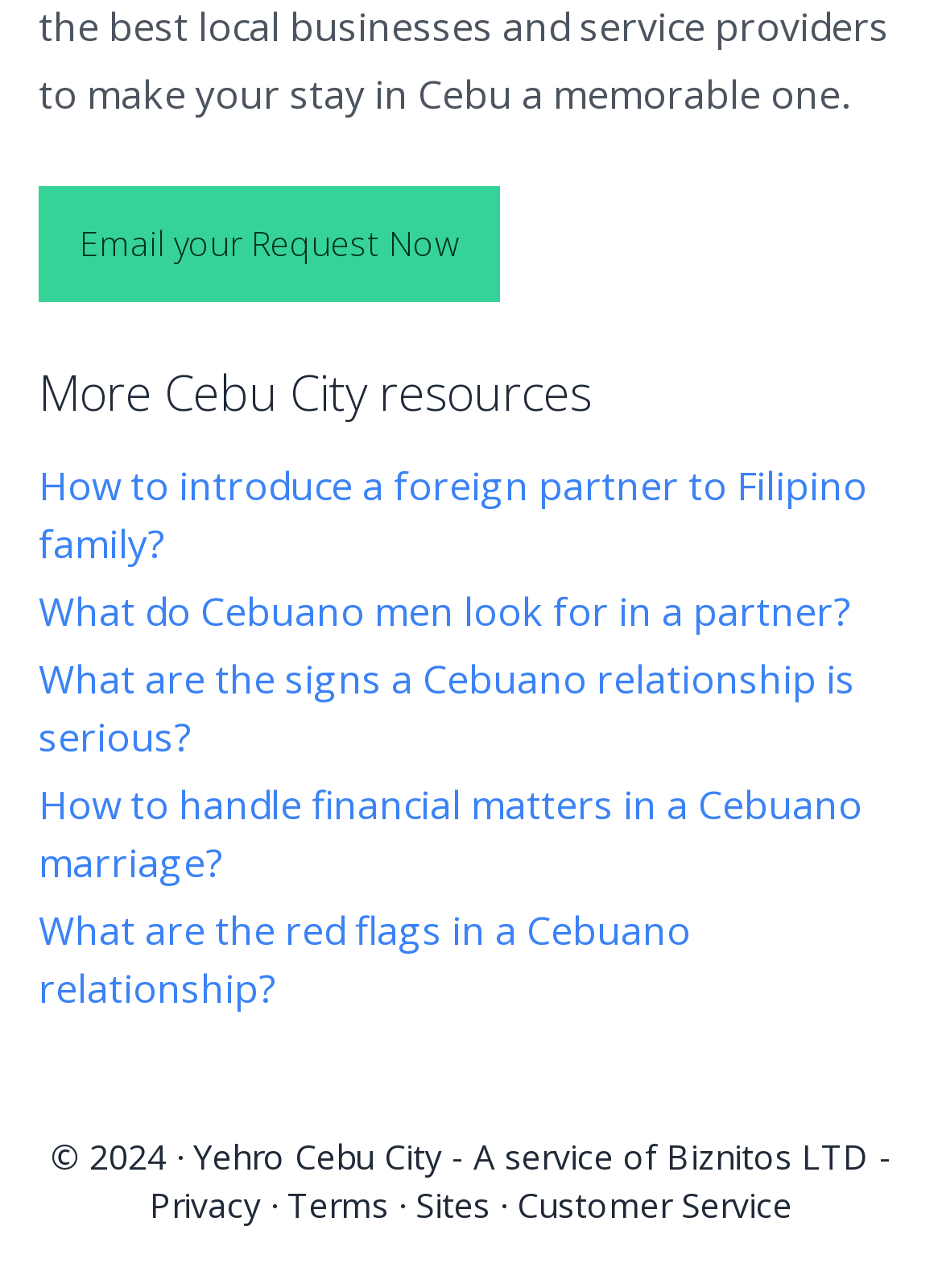Give the bounding box coordinates for this UI element: "Customer Service". The coordinates should be four float numbers between 0 and 1, arranged as [left, top, right, bottom].

[0.549, 0.917, 0.841, 0.953]